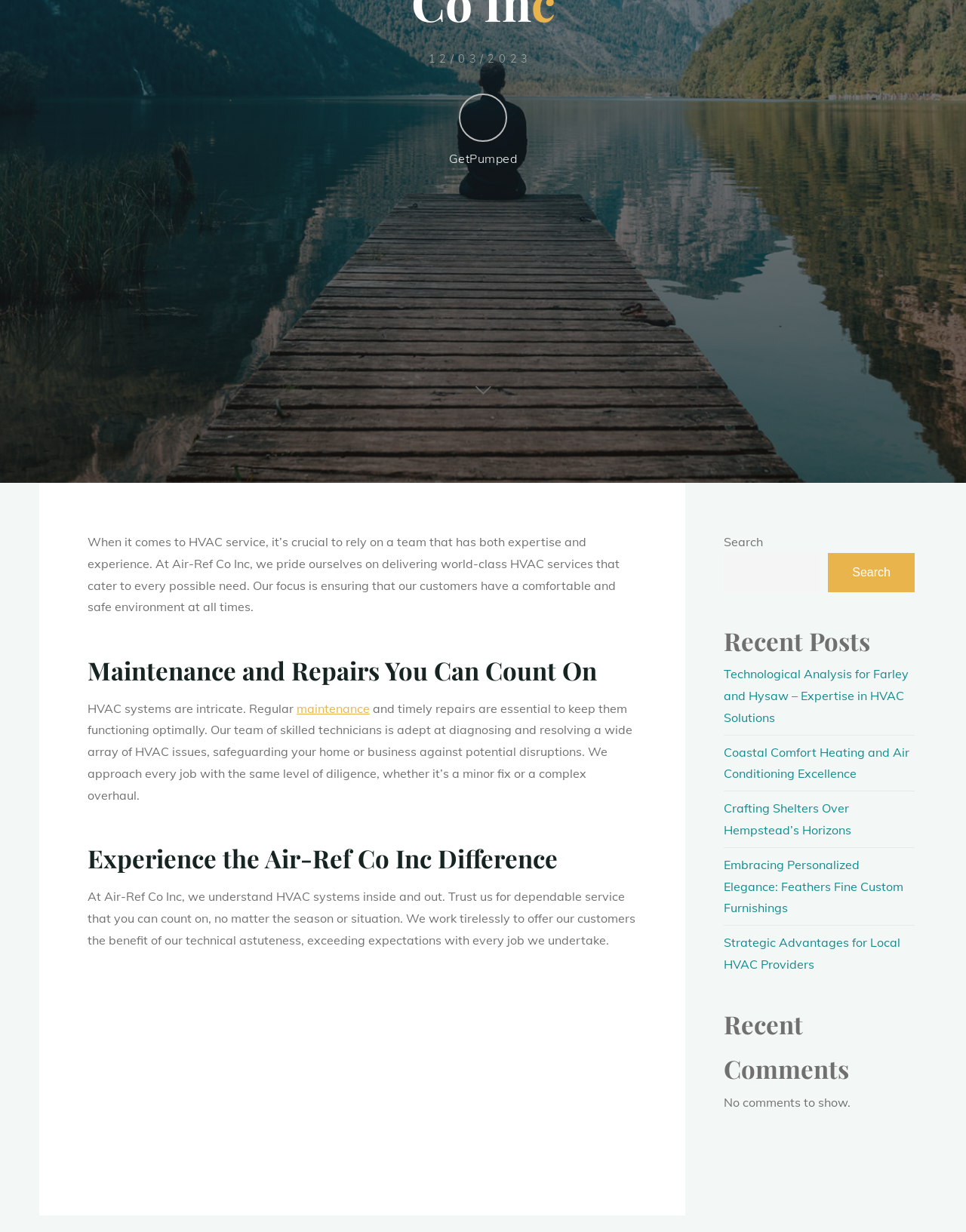Determine the bounding box coordinates of the UI element that matches the following description: "parent_node: Search name="s"". The coordinates should be four float numbers between 0 and 1 in the format [left, top, right, bottom].

[0.749, 0.449, 0.849, 0.481]